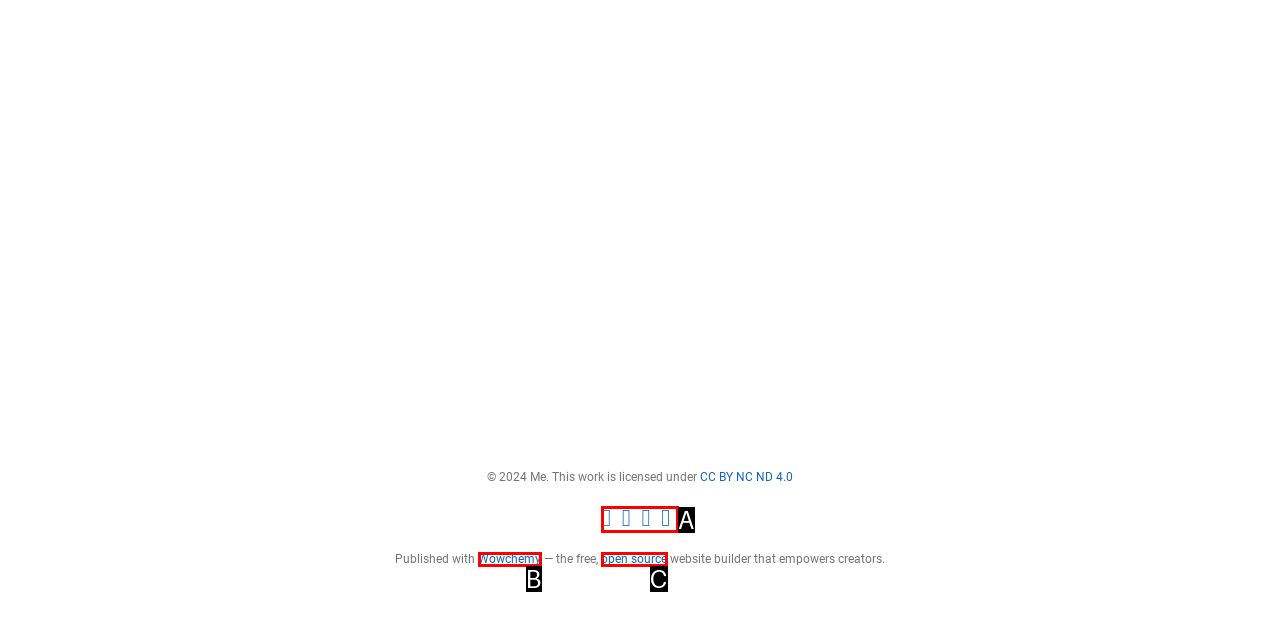From the provided choices, determine which option matches the description: Wowchemy. Respond with the letter of the correct choice directly.

B